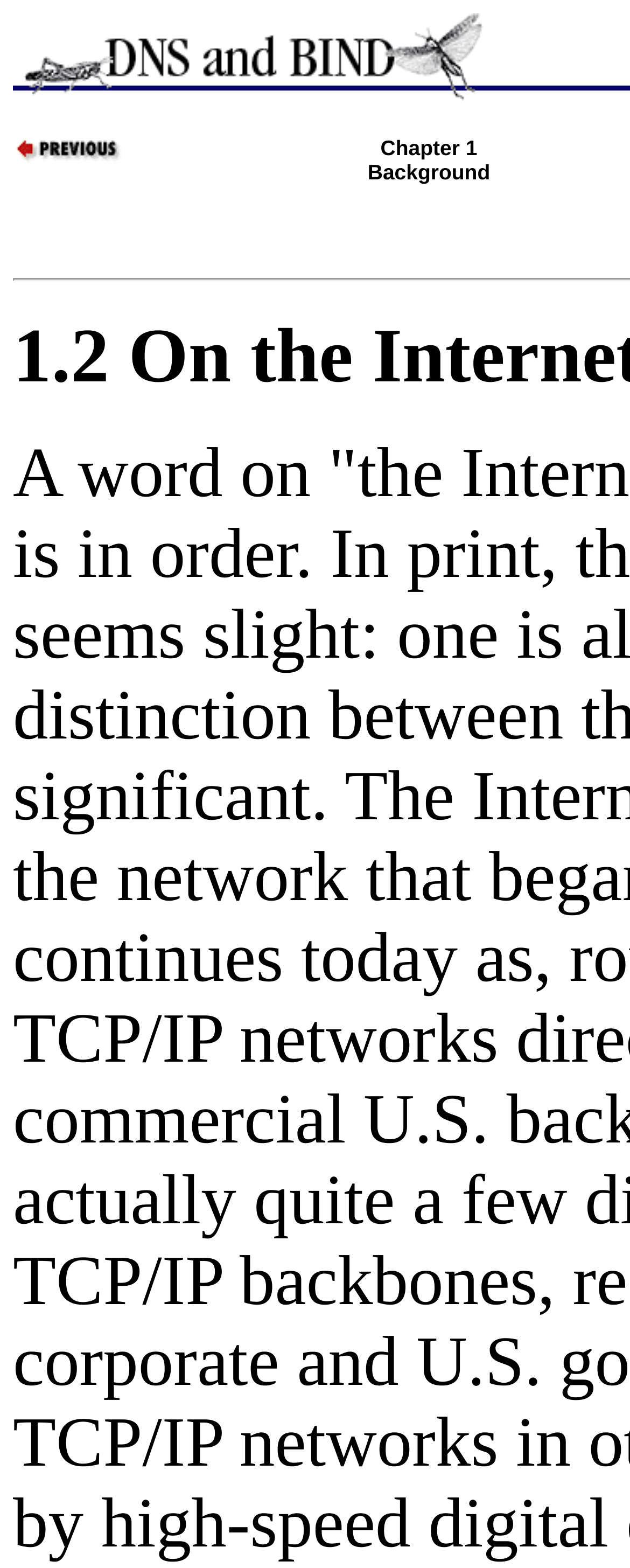Write a detailed summary of the webpage, including text, images, and layout.

The webpage appears to be an online chapter from a book, specifically Chapter 1, focusing on the internet and internets. At the top-left corner, there is a link to the previous chapter, "1.1 A (Very) Brief History of the Internet", accompanied by a small image. This link is situated within a table cell, which takes up about half of the top section of the page. The adjacent table cell contains the title "Chapter 1 Background", occupying the top-right corner.

Below the top section, there is a small, non-descriptive text element containing a non-breaking space character. Further down, there is a paragraph starting with the text "A word on", which spans about half of the page width.

The page also features several instances of text elements containing technical abbreviations, specifically "TCP" and "IP", which are separated by a forward slash. These elements are scattered throughout the middle and bottom sections of the page, with two pairs of "TCP/IP" text elements, one pair located near the middle and the other near the bottom of the page.